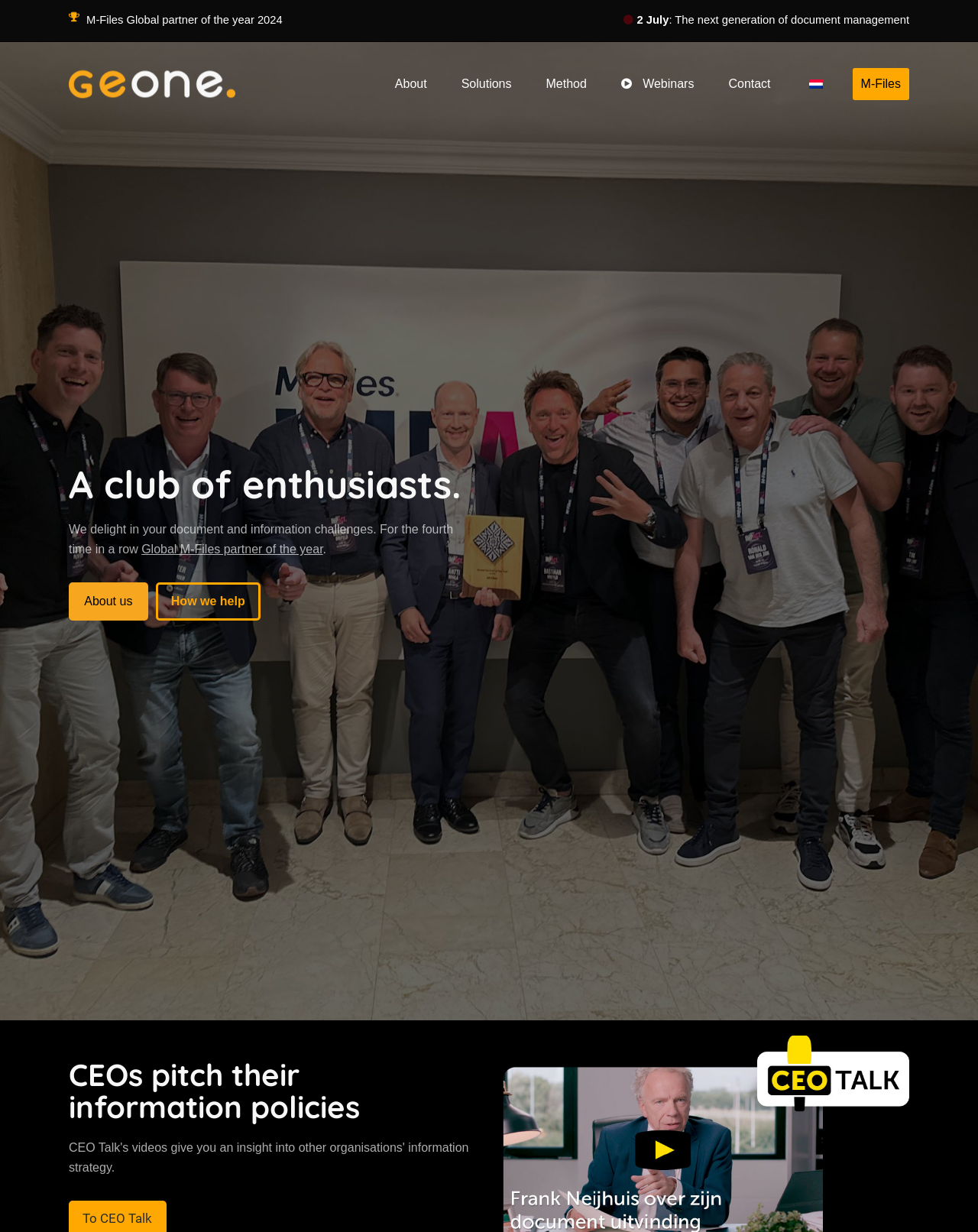Please locate the bounding box coordinates of the element that should be clicked to achieve the given instruction: "Read about CEOs pitch their information policies".

[0.07, 0.859, 0.488, 0.911]